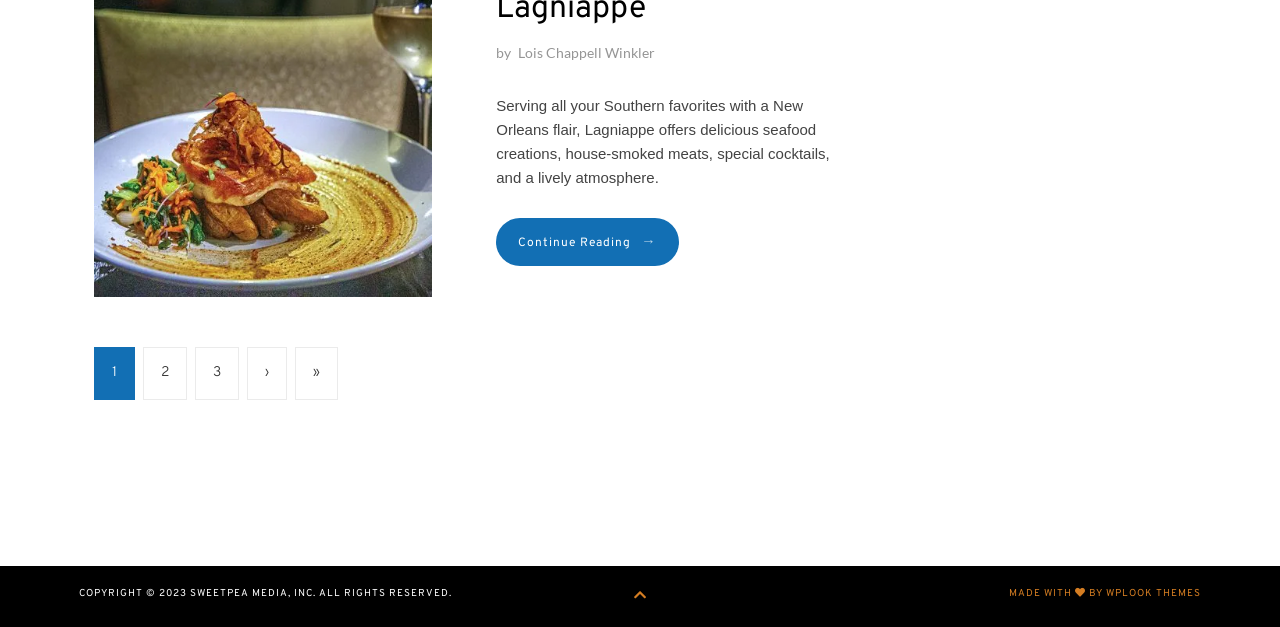Please identify the bounding box coordinates of the element's region that should be clicked to execute the following instruction: "Visit the website's social media page". The bounding box coordinates must be four float numbers between 0 and 1, i.e., [left, top, right, bottom].

[0.495, 0.937, 0.505, 0.965]